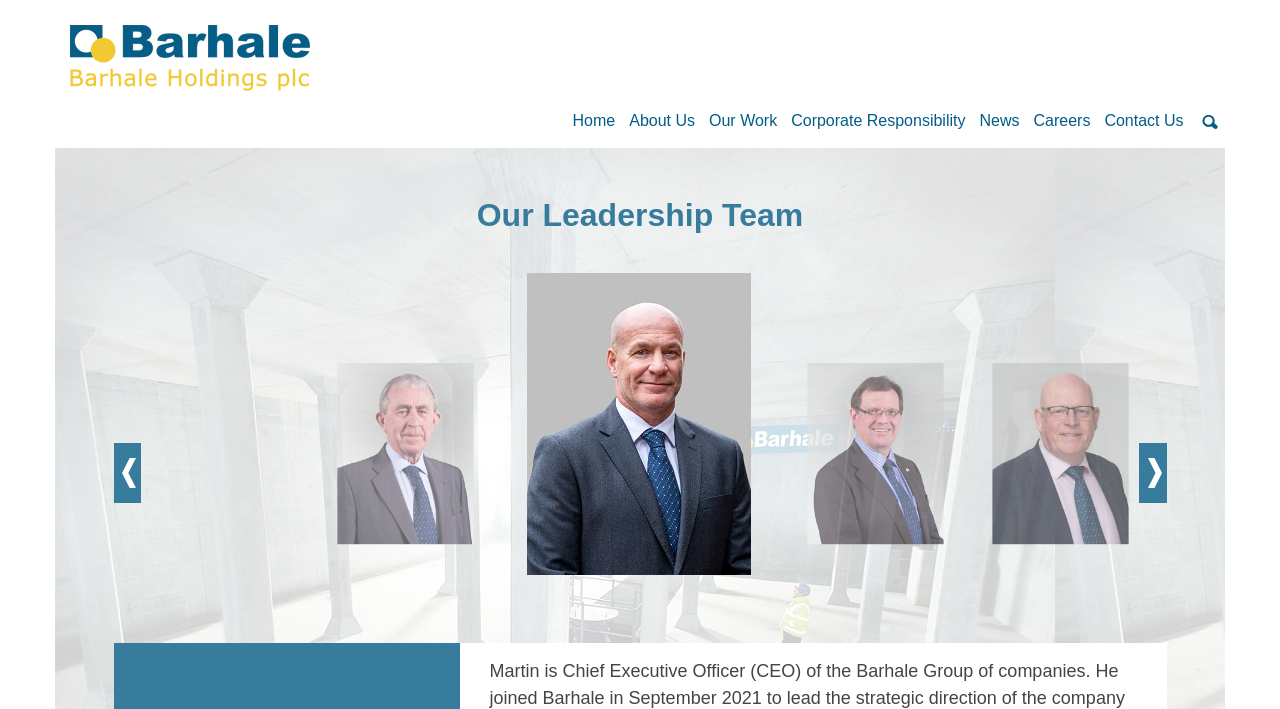Indicate the bounding box coordinates of the clickable region to achieve the following instruction: "Click on Careers."

[0.807, 0.142, 0.852, 0.209]